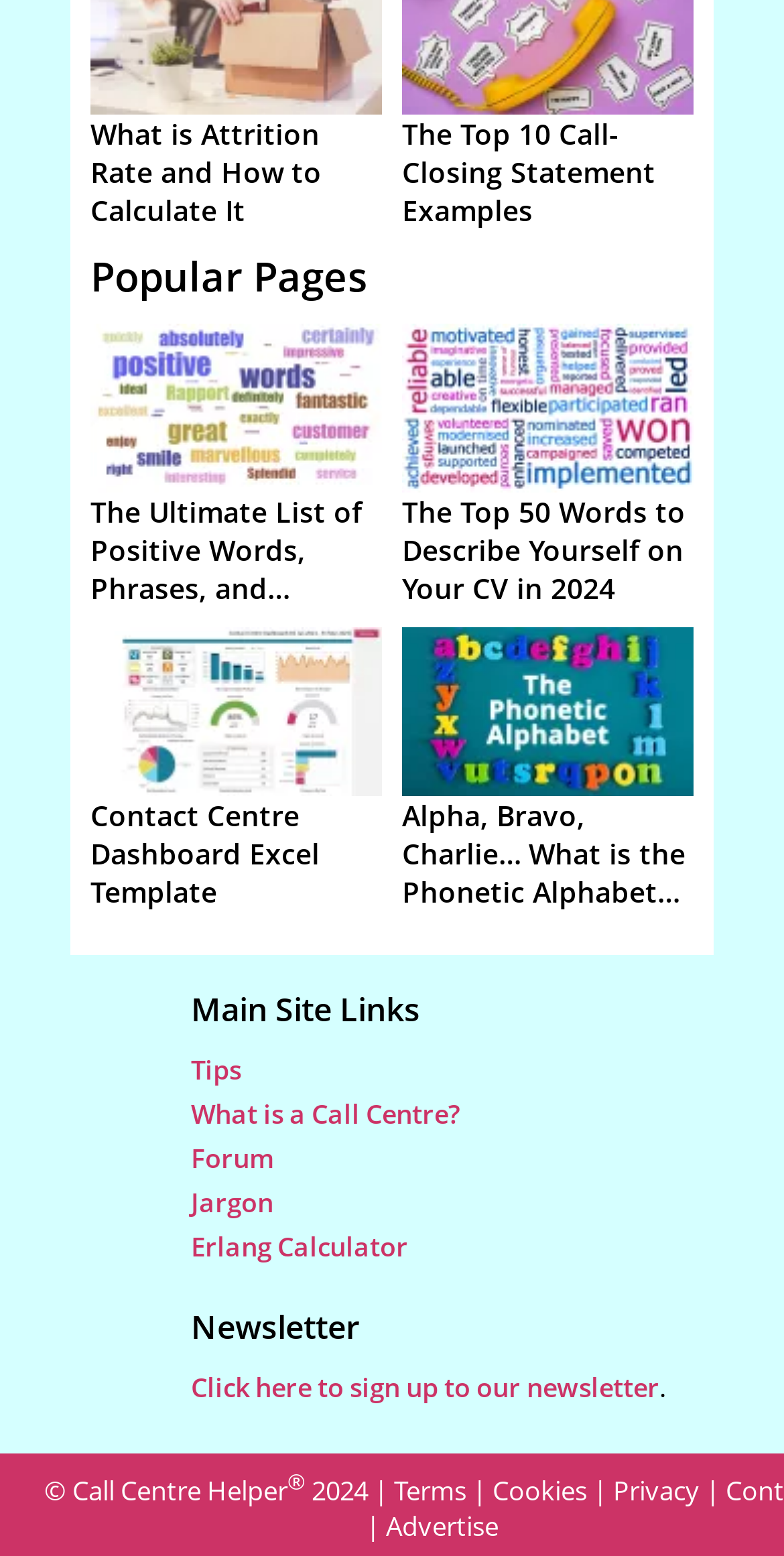Please identify the coordinates of the bounding box that should be clicked to fulfill this instruction: "Read about the ultimate list of positive words and phrases".

[0.115, 0.295, 0.487, 0.323]